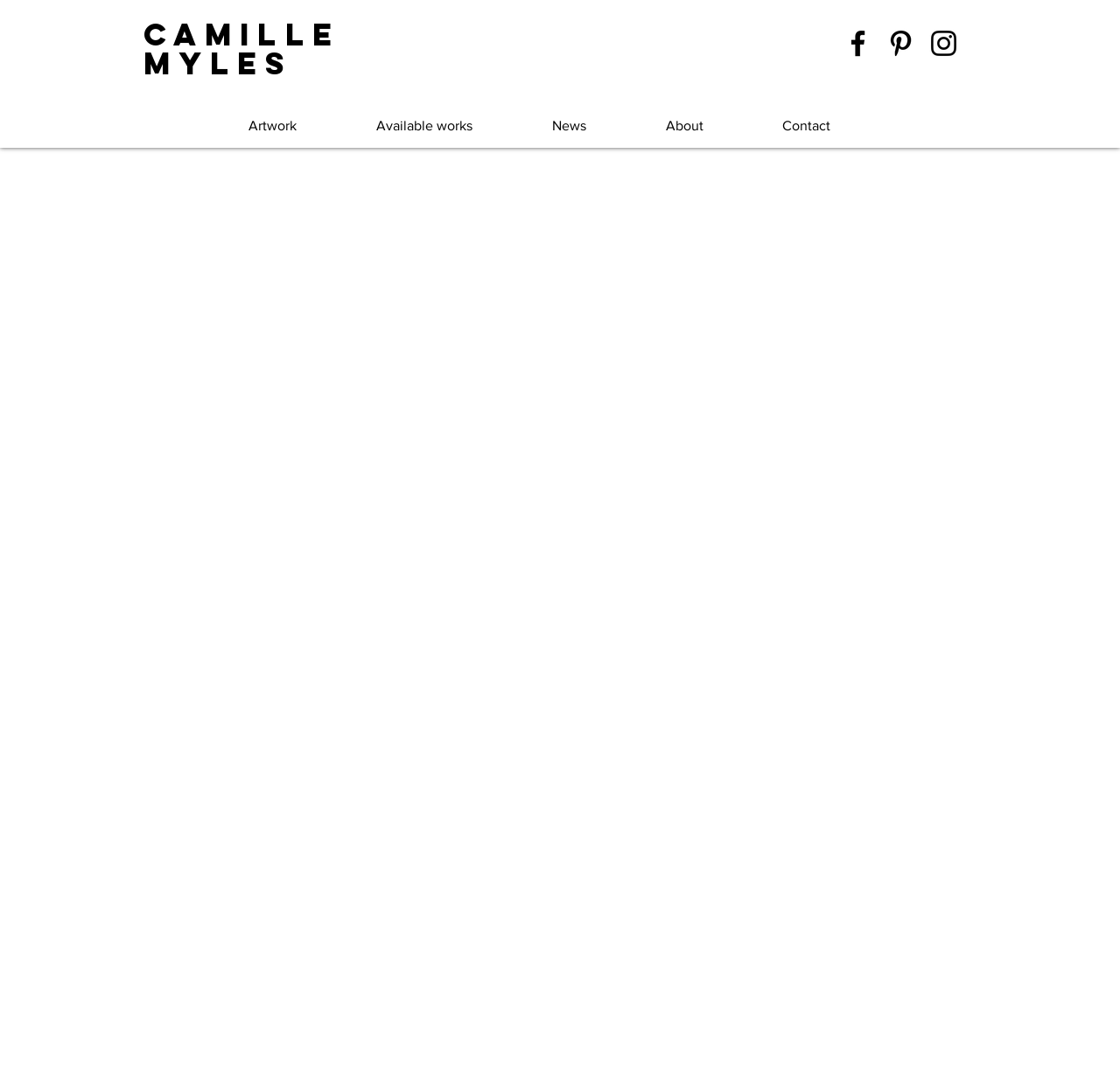Locate the bounding box coordinates of the element's region that should be clicked to carry out the following instruction: "go to Facebook page". The coordinates need to be four float numbers between 0 and 1, i.e., [left, top, right, bottom].

[0.751, 0.024, 0.781, 0.056]